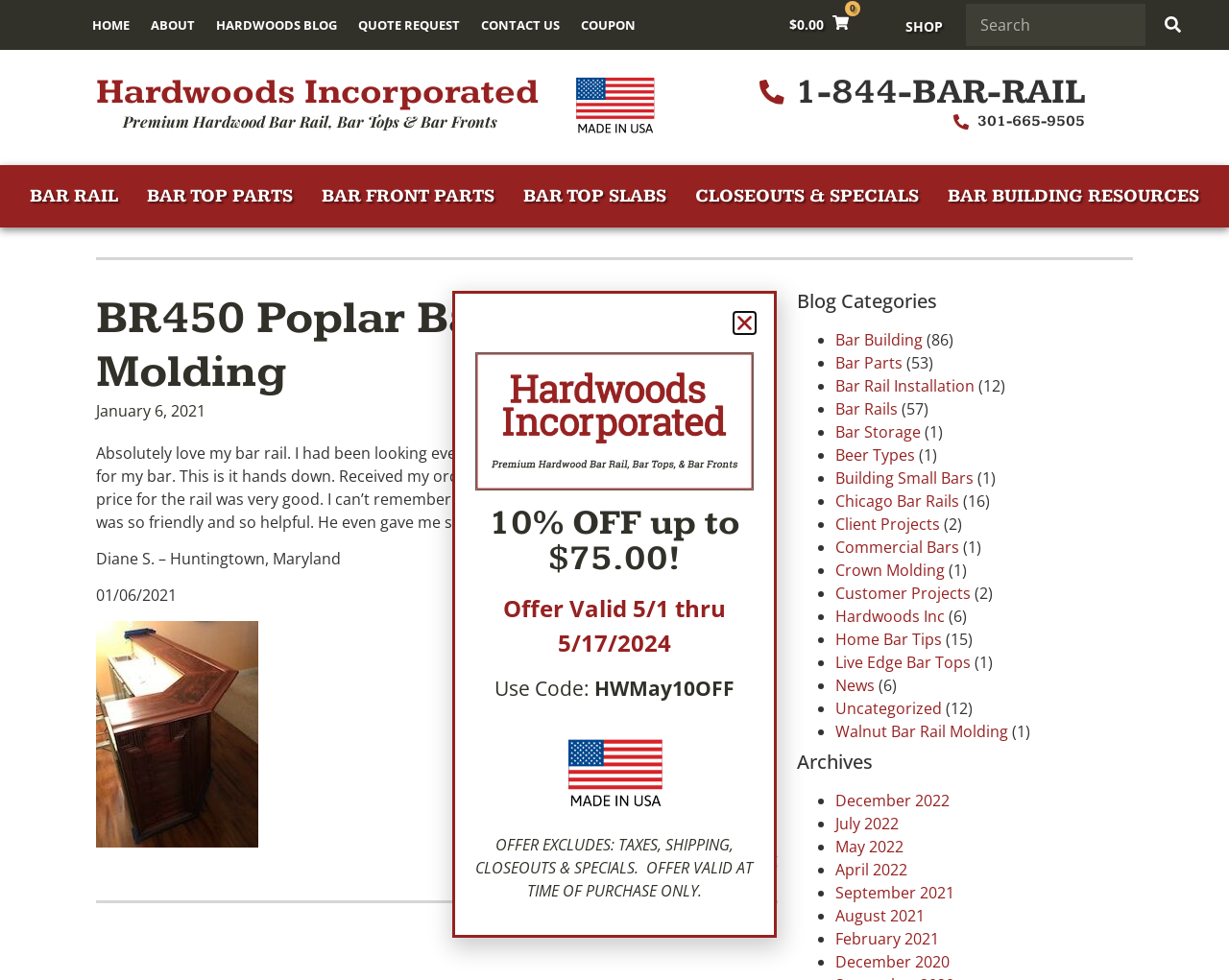Detail the various sections and features of the webpage.

The webpage is about Hardwoods Incorporated, a company that specializes in premium hardwood bar rails, bar tops, and bar fronts. At the top of the page, there is a navigation menu with links to "HOME", "ABOUT", "HARDWOODS BLOG", "QUOTE REQUEST", "CONTACT US", "COUPON", and "SHOP". Next to the navigation menu, there is a search bar with a search button and a cart icon with a price of $0.00.

Below the navigation menu, there is a logo of Hardwoods Incorporated, along with a phone number and a flag icon. On the left side of the page, there are links to different categories, including "BAR RAIL", "BAR TOP PARTS", "BAR FRONT PARTS", "BAR TOP SLABS", "CLOSEOUTS & SPECIALS", and "BAR BUILDING RESOURCES".

The main content of the page is about a specific product, BR450 Poplar Bar Rail Molding. There is a heading with the product name, followed by a customer review that praises the product and the company's customer service. The review is dated January 6, 2021.

On the right side of the page, there is a section titled "Blog Categories" with a list of links to different blog categories, including "Bar Building", "Bar Parts", "Bar Rail Installation", and many others. Each category has a number of posts in parentheses.

At the bottom of the page, there is a section with the product name and description again, and a call-to-action to shop for the product.